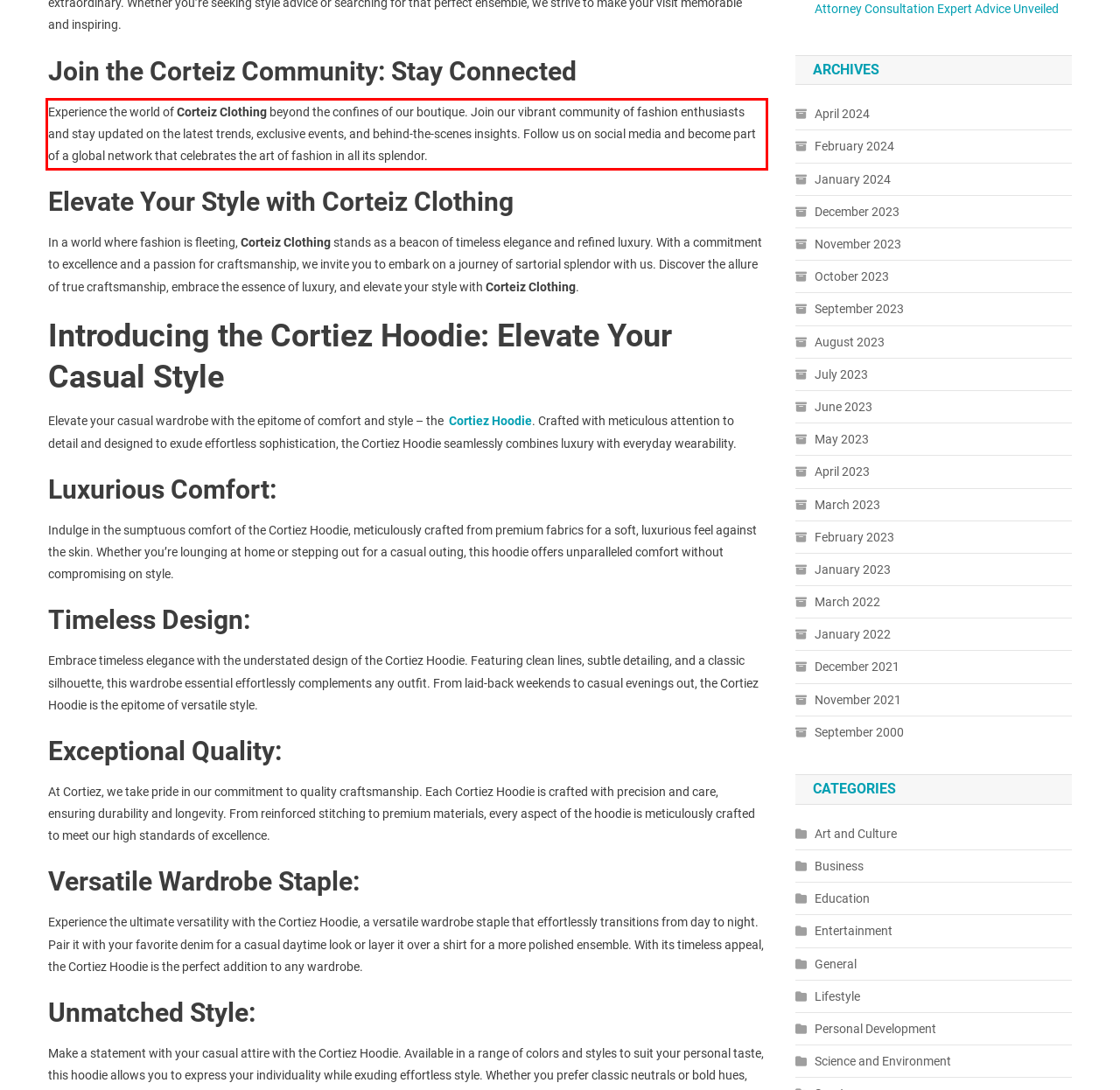Using OCR, extract the text content found within the red bounding box in the given webpage screenshot.

Experience the world of Corteiz Clothing beyond the confines of our boutique. Join our vibrant community of fashion enthusiasts and stay updated on the latest trends, exclusive events, and behind-the-scenes insights. Follow us on social media and become part of a global network that celebrates the art of fashion in all its splendor.